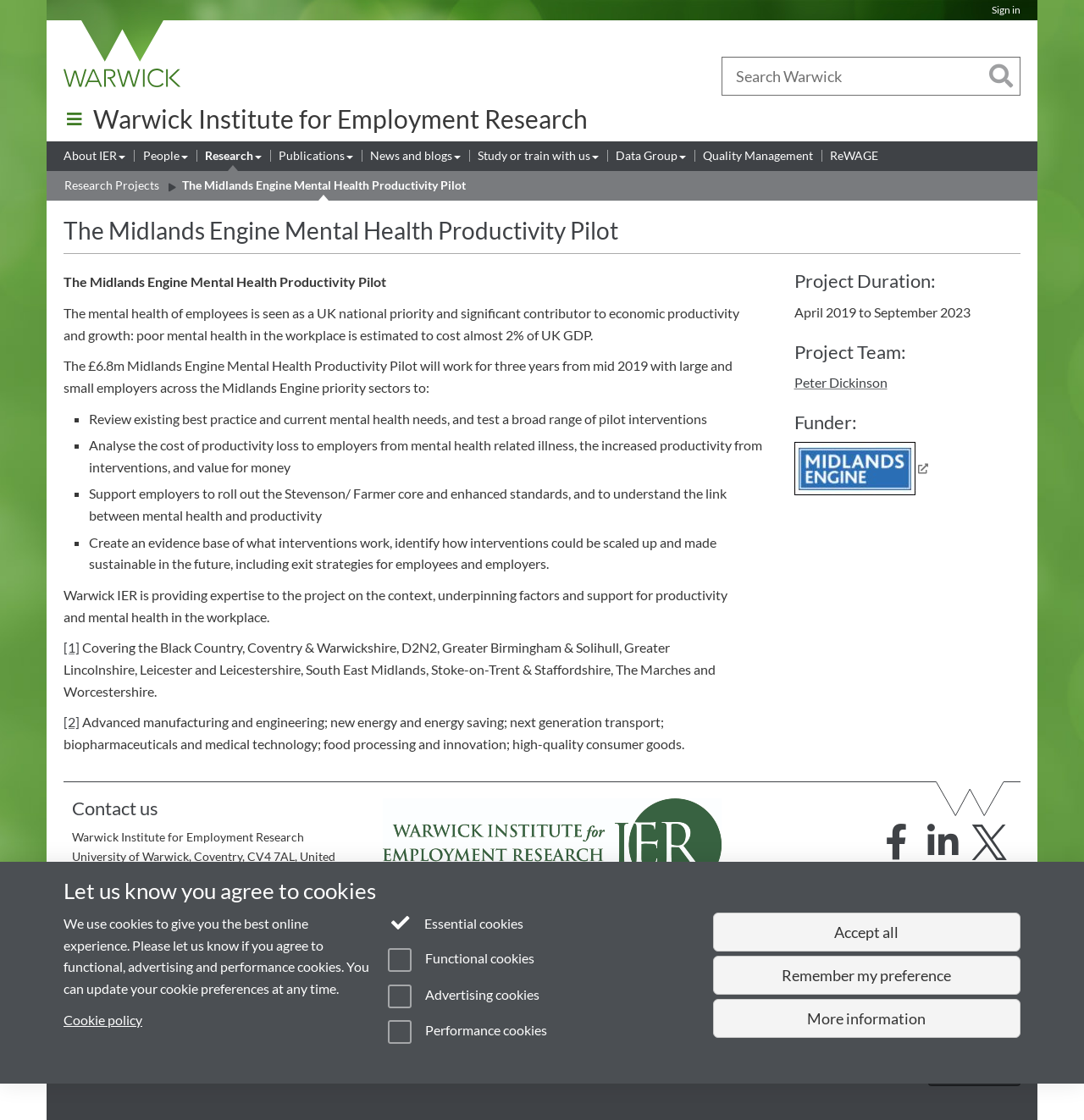Determine the bounding box coordinates for the area that should be clicked to carry out the following instruction: "jump to recipe".

None